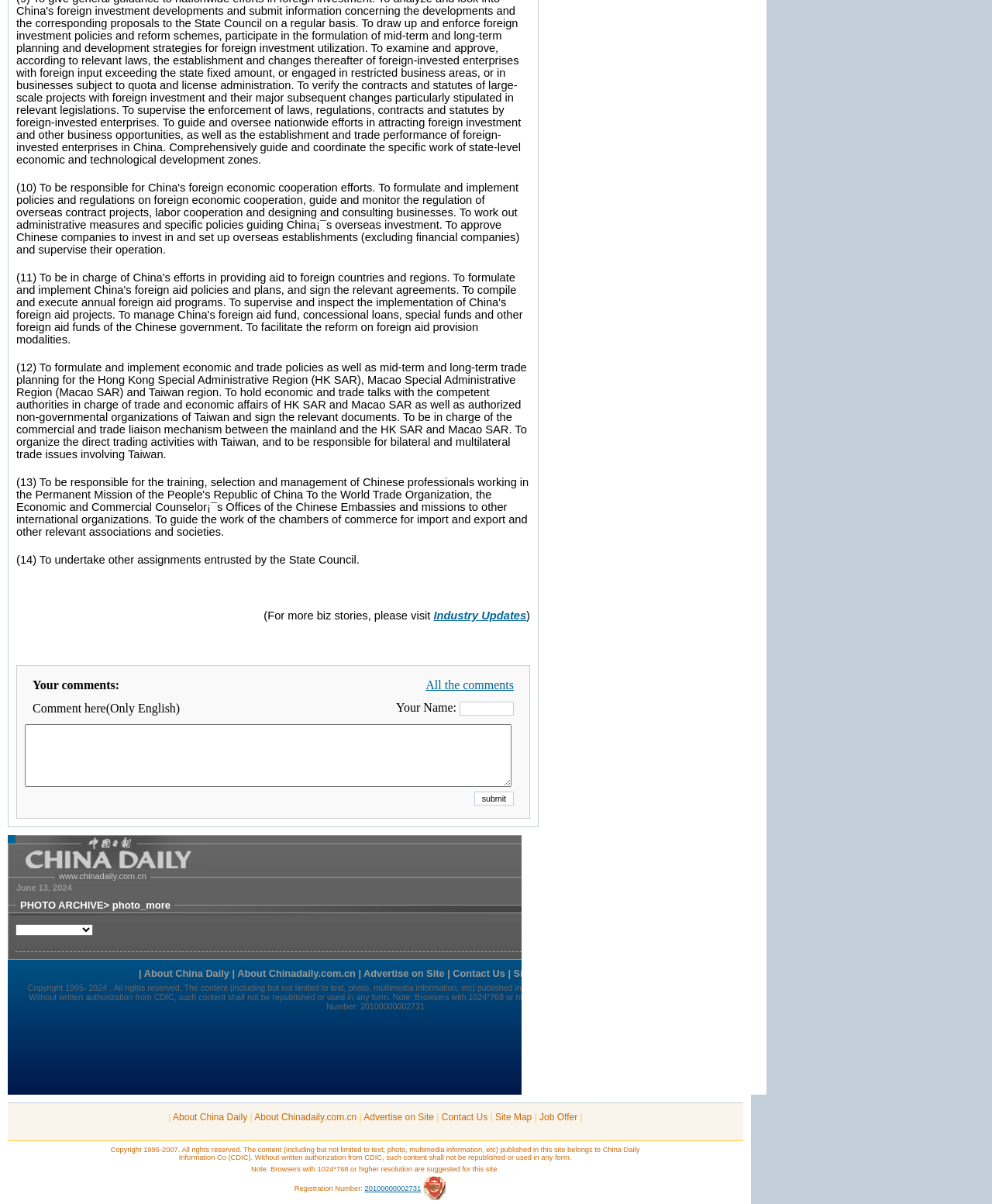Can you find the bounding box coordinates of the area I should click to execute the following instruction: "Visit the 'Industry Updates' page"?

[0.437, 0.506, 0.531, 0.516]